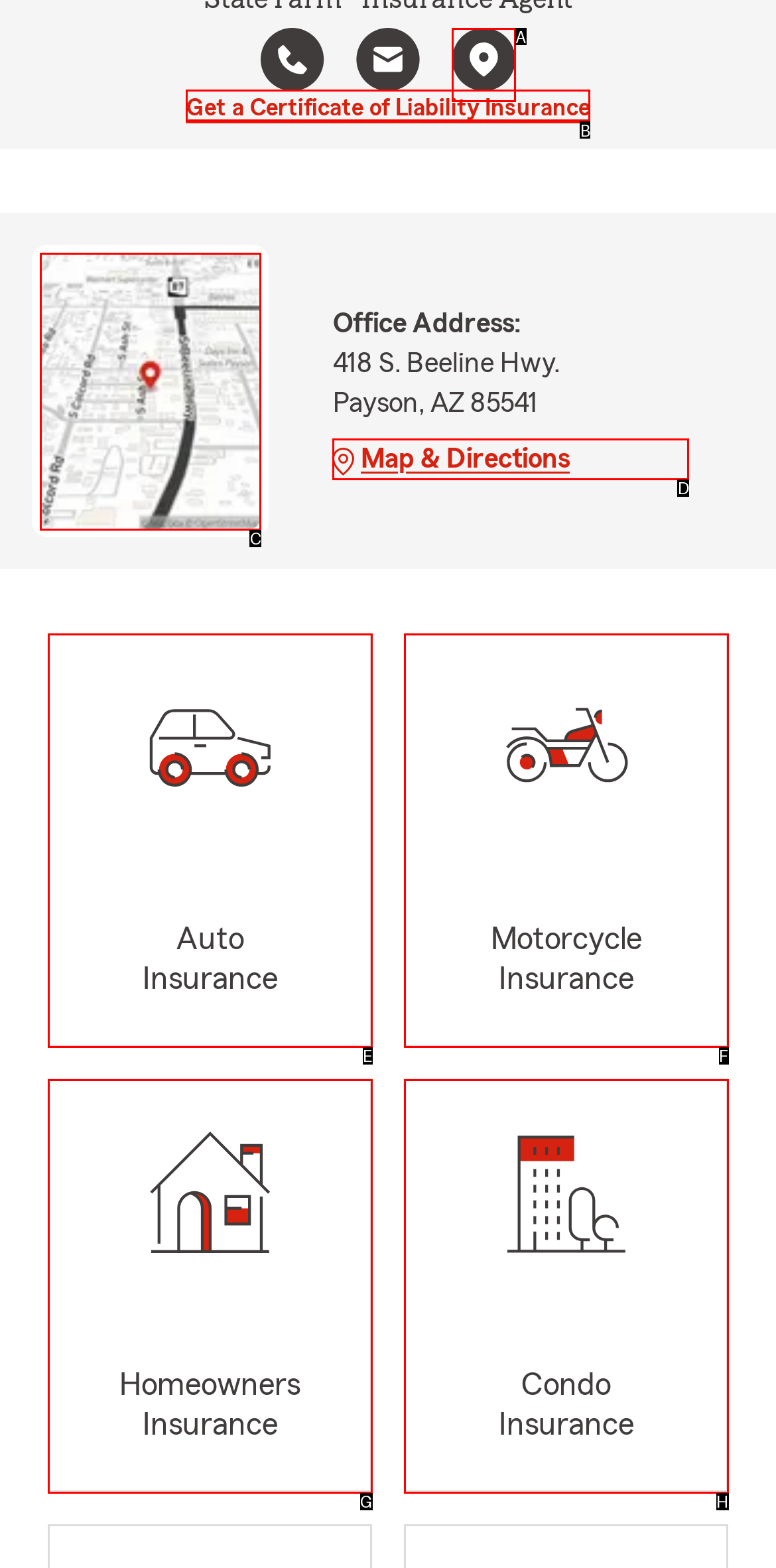Which option should I select to accomplish the task: Get directions to the office? Respond with the corresponding letter from the given choices.

D